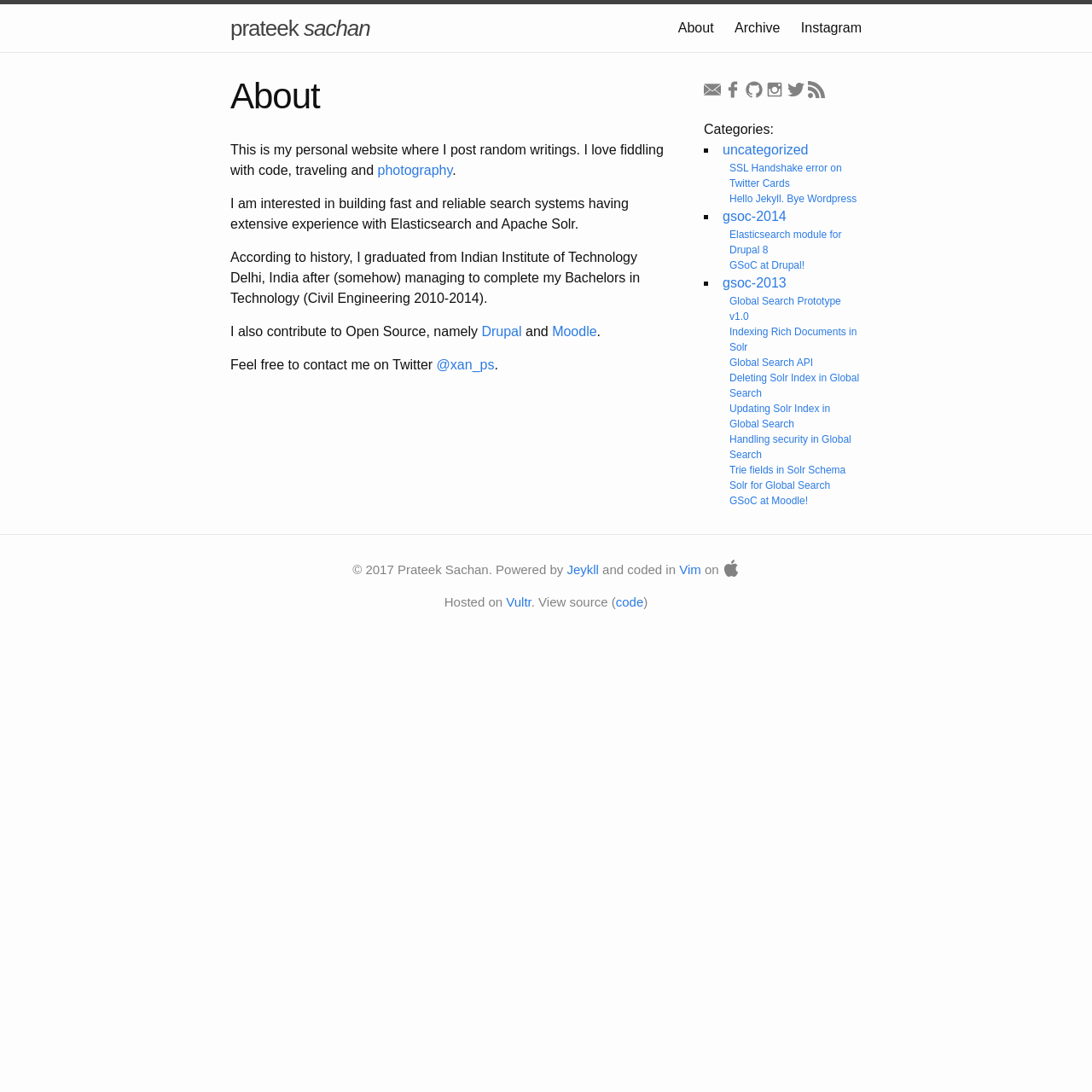Pinpoint the bounding box coordinates for the area that should be clicked to perform the following instruction: "Explore the 'Archive' section".

[0.673, 0.019, 0.714, 0.032]